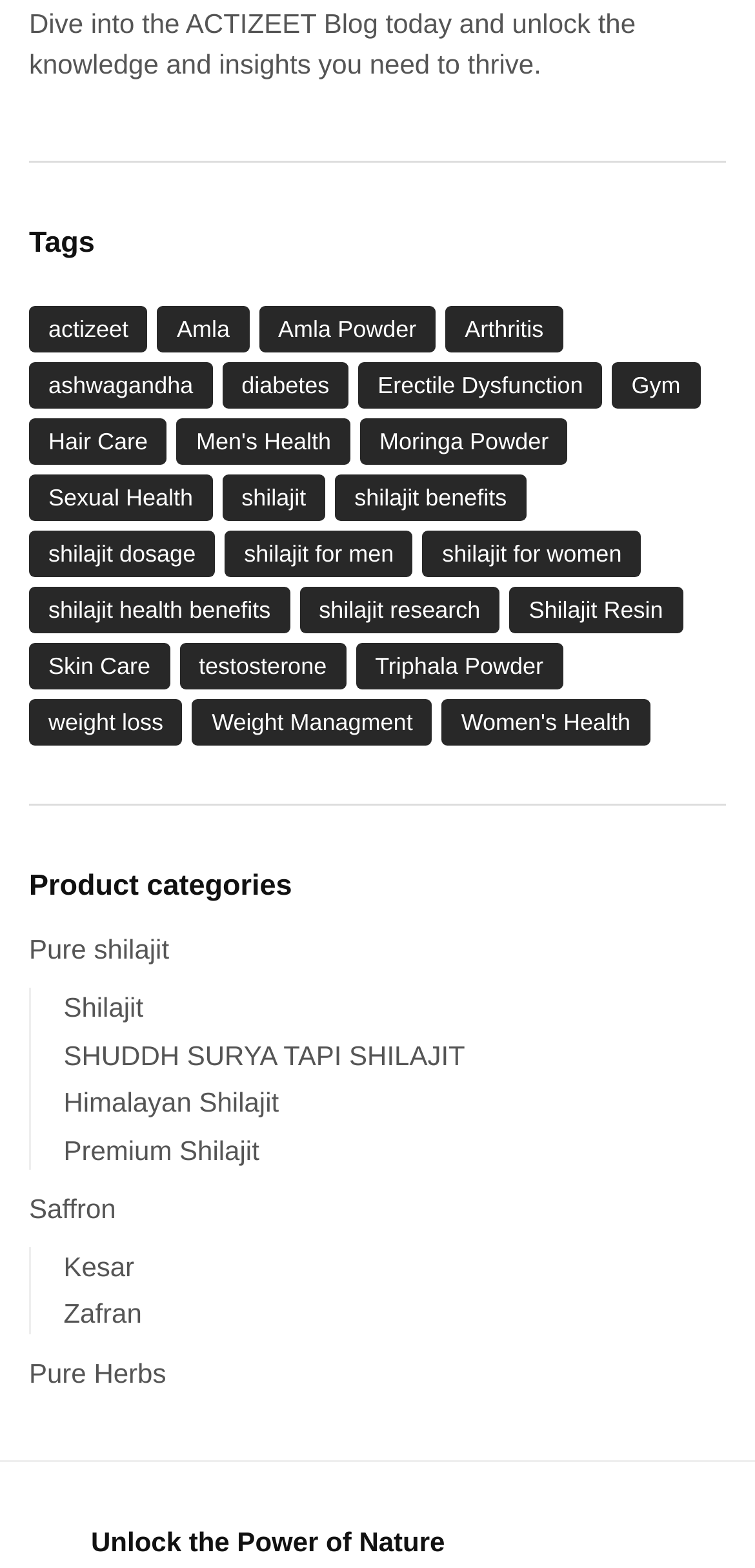Please locate the clickable area by providing the bounding box coordinates to follow this instruction: "Discover 'Pure Herbs'".

[0.038, 0.865, 0.22, 0.885]